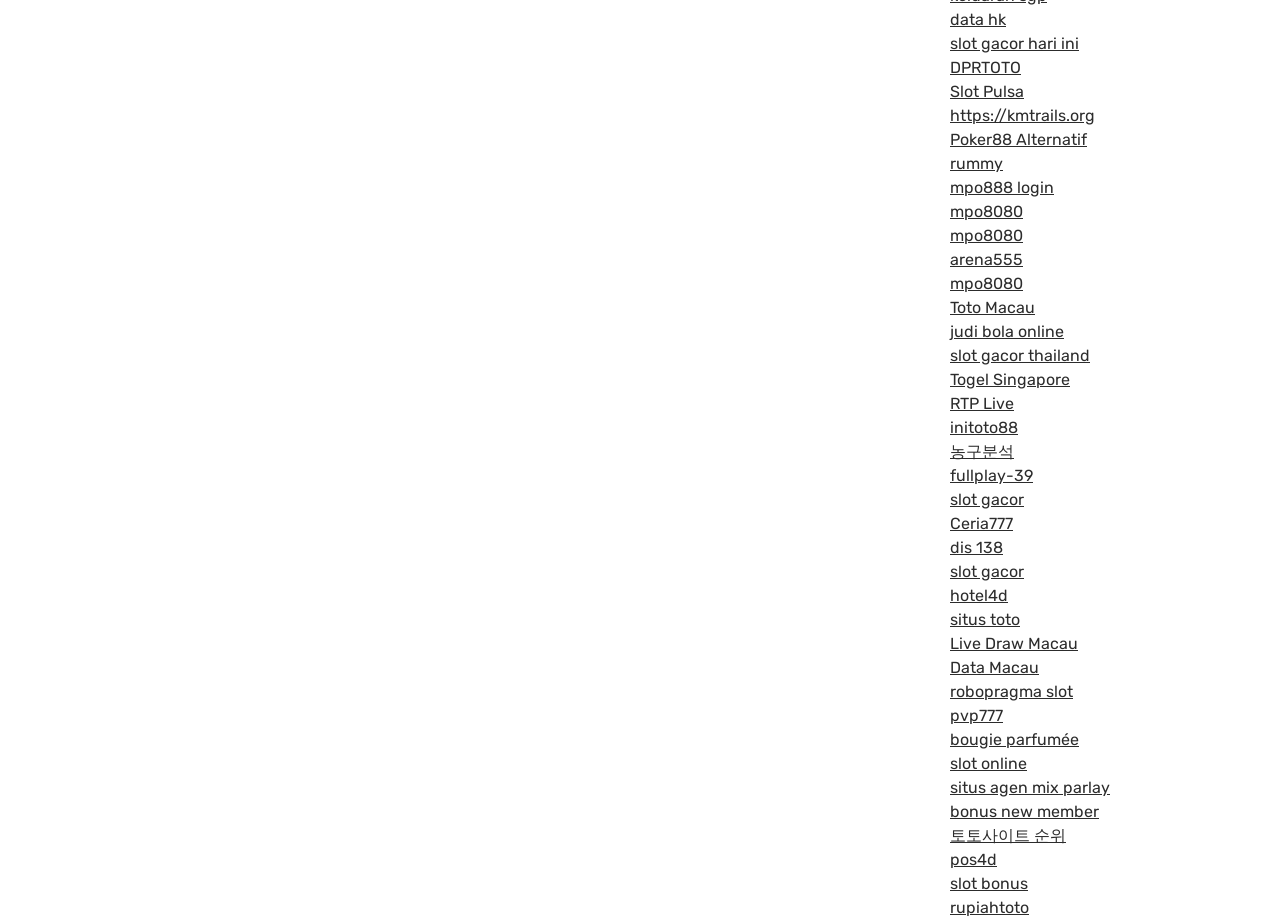Please study the image and answer the question comprehensively:
What type of games are featured on this webpage?

Based on the links provided on the webpage, it appears that the webpage is featuring various types of slot games and online betting platforms, including 'slot gacor', 'Slot Pulsa', 'Poker88 Alternatif', and 'Toto Macau'.